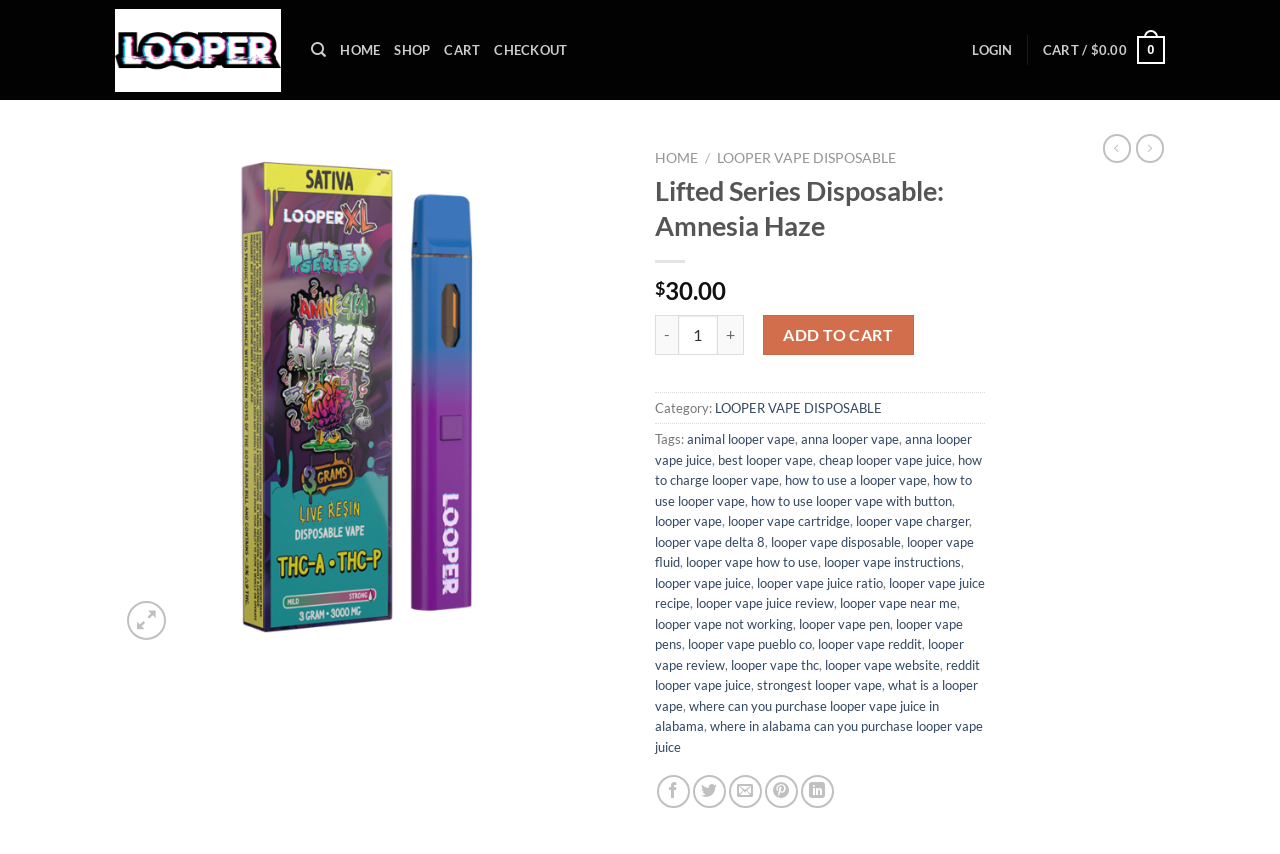Please provide a one-word or phrase answer to the question: 
What is the minimum quantity of the vape product I can purchase?

1